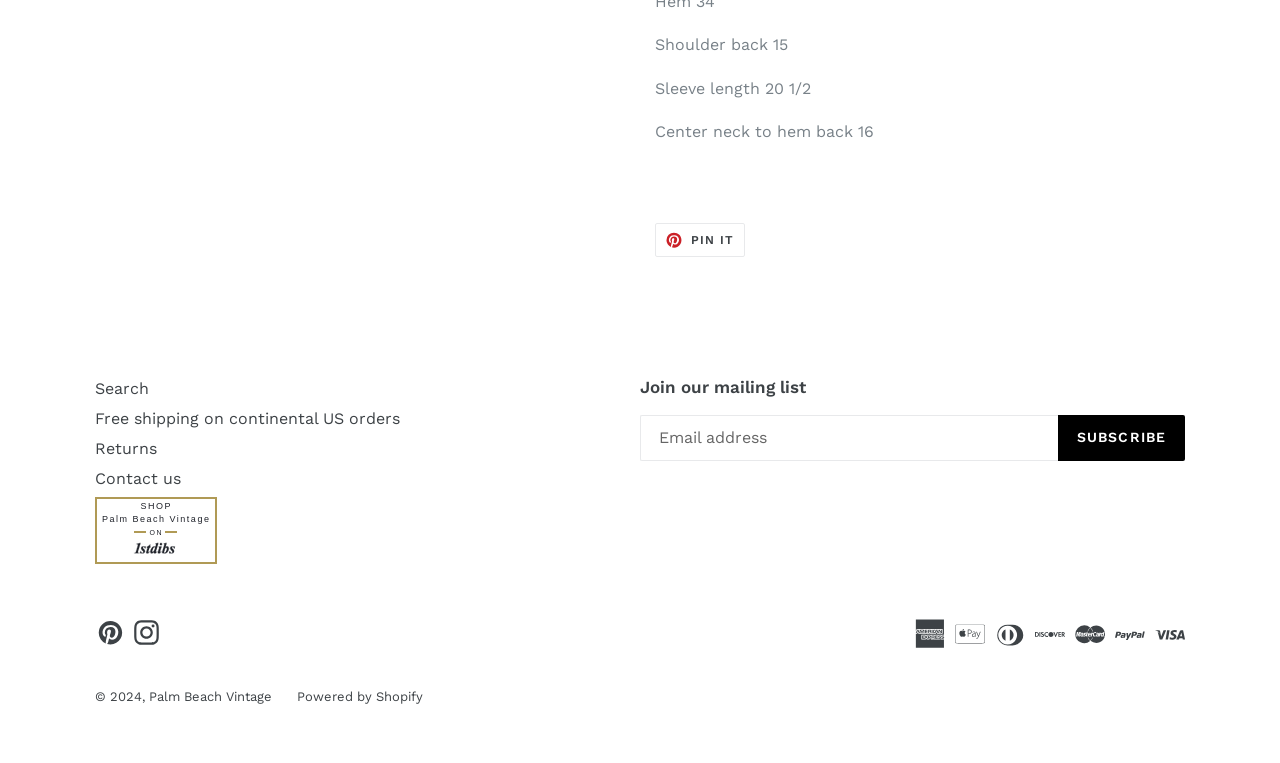Answer the question in a single word or phrase:
What is the name of the company that powers this website?

Shopify